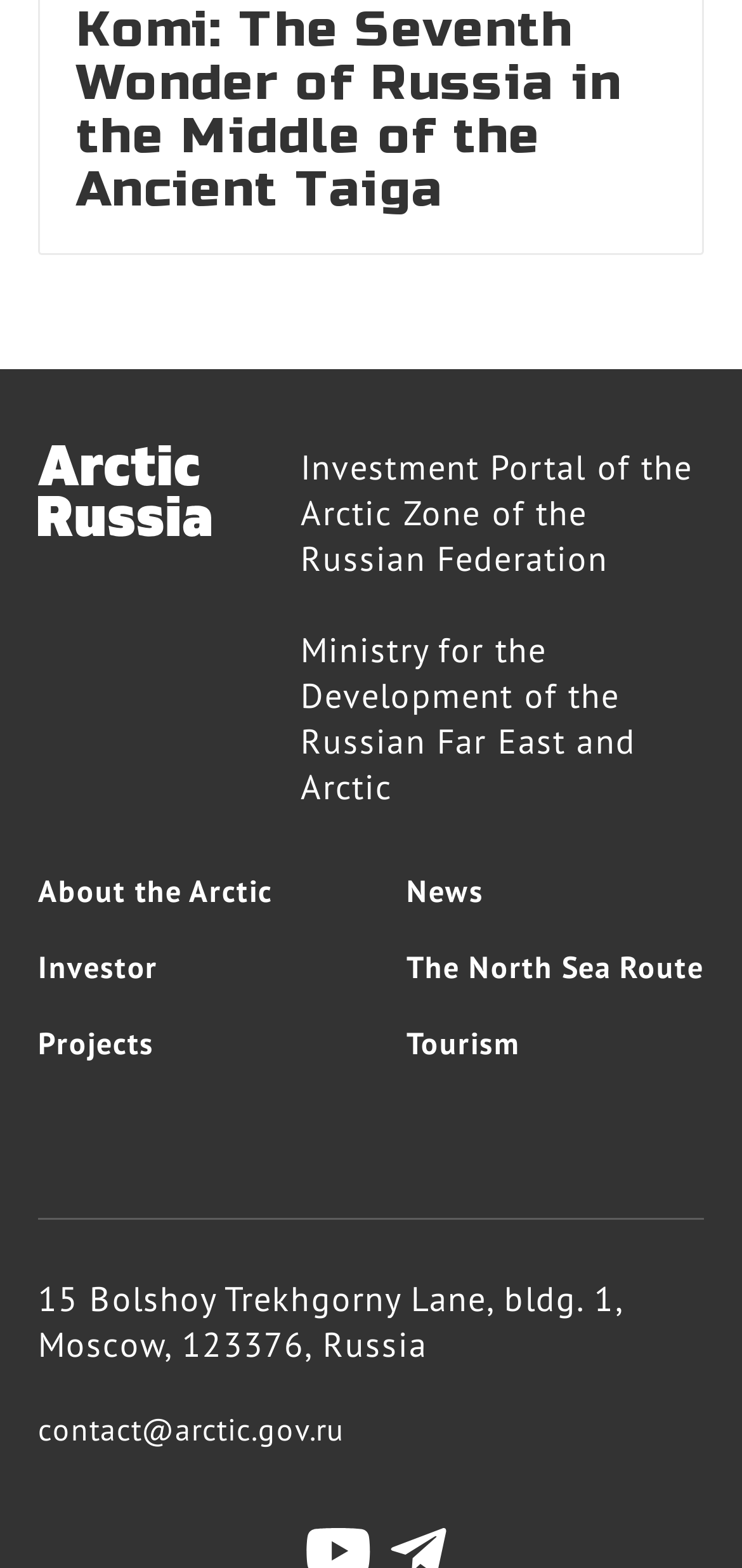Please find and report the bounding box coordinates of the element to click in order to perform the following action: "Read the 'News'". The coordinates should be expressed as four float numbers between 0 and 1, in the format [left, top, right, bottom].

[0.548, 0.553, 0.949, 0.583]